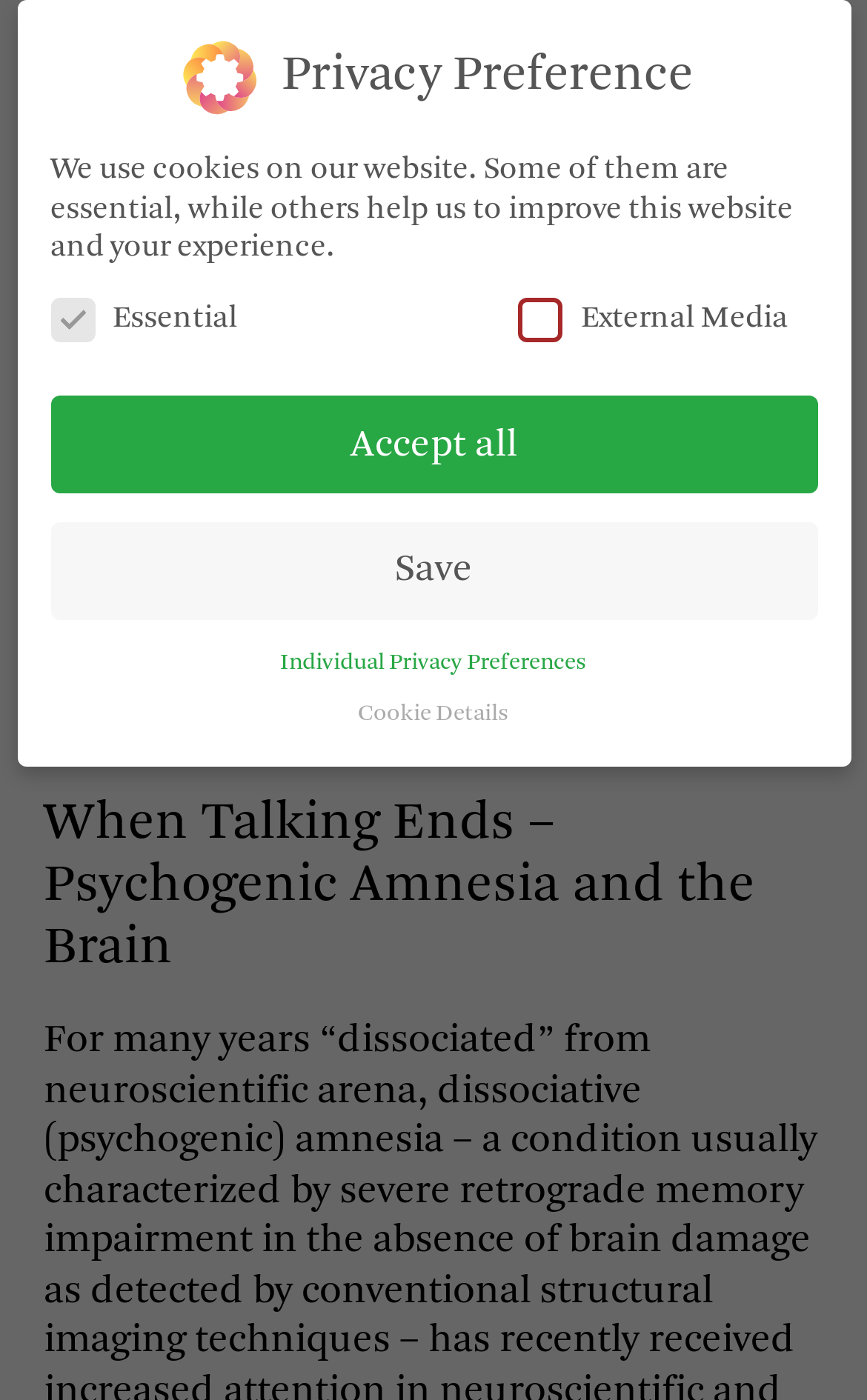With reference to the screenshot, provide a detailed response to the question below:
What is the time of the event?

The time of the event can be found in the section that describes the event details. The time is mentioned as 'Freitag, 3.12.2010, 16:45h', which indicates that the event took place at 16:45 hours.